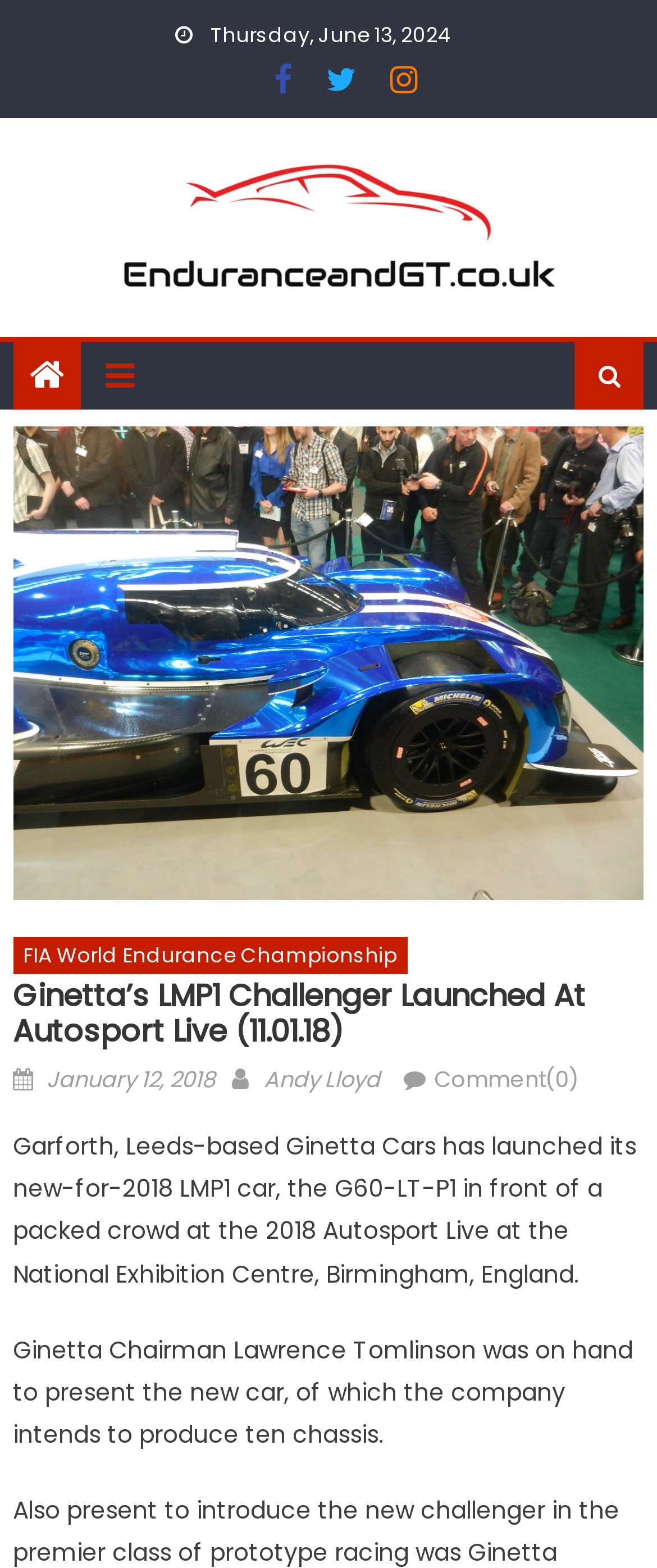What is the name of the Ginetta Chairman?
Based on the image, answer the question with as much detail as possible.

The name of the Ginetta Chairman can be found in the text 'Ginetta Chairman Lawrence Tomlinson was on hand to present the new car, of which the company intends to produce ten chassis.' which explicitly mentions the name Lawrence Tomlinson.